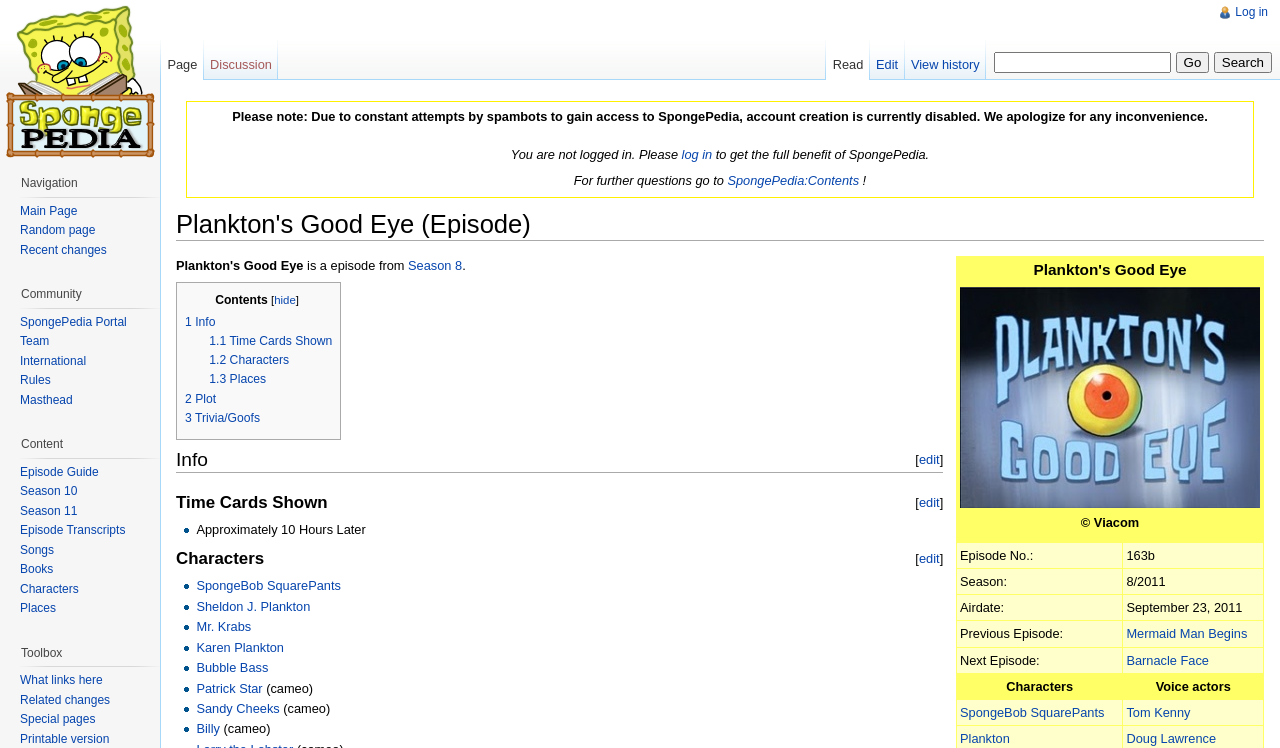Please find the bounding box coordinates of the section that needs to be clicked to achieve this instruction: "Search for something".

None